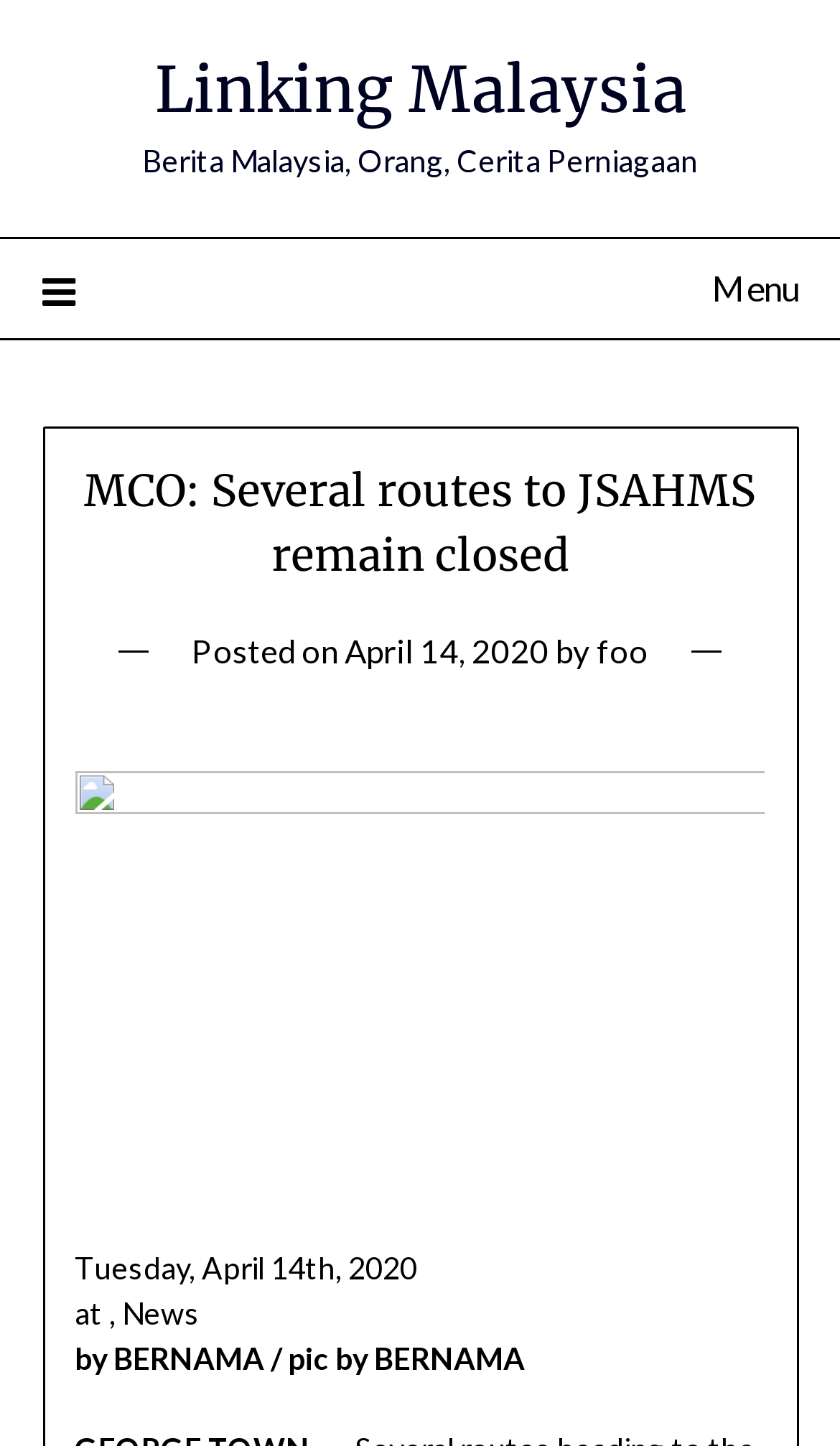Generate an in-depth caption that captures all aspects of the webpage.

The webpage appears to be a news article page. At the top, there is a link to "Linking Malaysia" positioned almost centrally, with a static text "Berita Malaysia, Orang, Cerita Perniagaan" to its right. A menu icon, represented by "\uf0c9 Menu", is located at the top-left corner, which can be expanded.

Below the menu icon, there is a header section that spans almost the entire width of the page. Within this section, there is a heading that reads "MCO: Several routes to JSAHMS remain closed". This heading is followed by a series of texts and links, including "Posted on", a link to the date "April 14, 2020", the phrase "by", and a link to the author "foo". 

To the right of the header section, there is a figure, likely an image, that takes up a significant portion of the page. Below the figure, there is a time stamp that reads "Tuesday, April 14th, 2020". Further down, there is a static text "at, News" and another static text "by BERNAMA / pic by BERNAMA", which appears to be the source of the news article.

Overall, the webpage has a clear structure, with a prominent header section, a figure, and a series of texts and links that provide information about the news article.